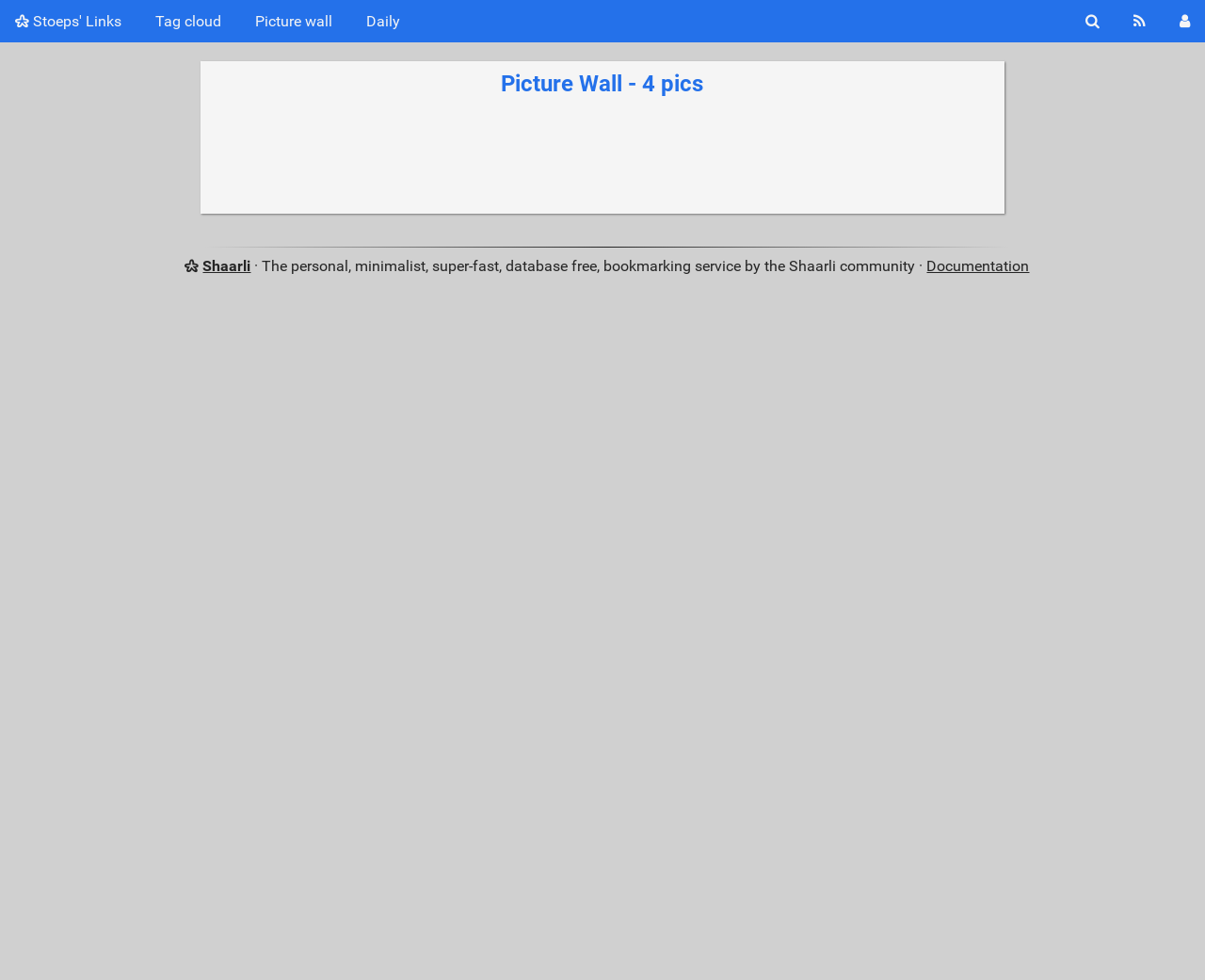Locate the bounding box coordinates of the UI element described by: "aria-label="Login" title="Login"". The bounding box coordinates should consist of four float numbers between 0 and 1, i.e., [left, top, right, bottom].

[0.966, 0.0, 1.0, 0.043]